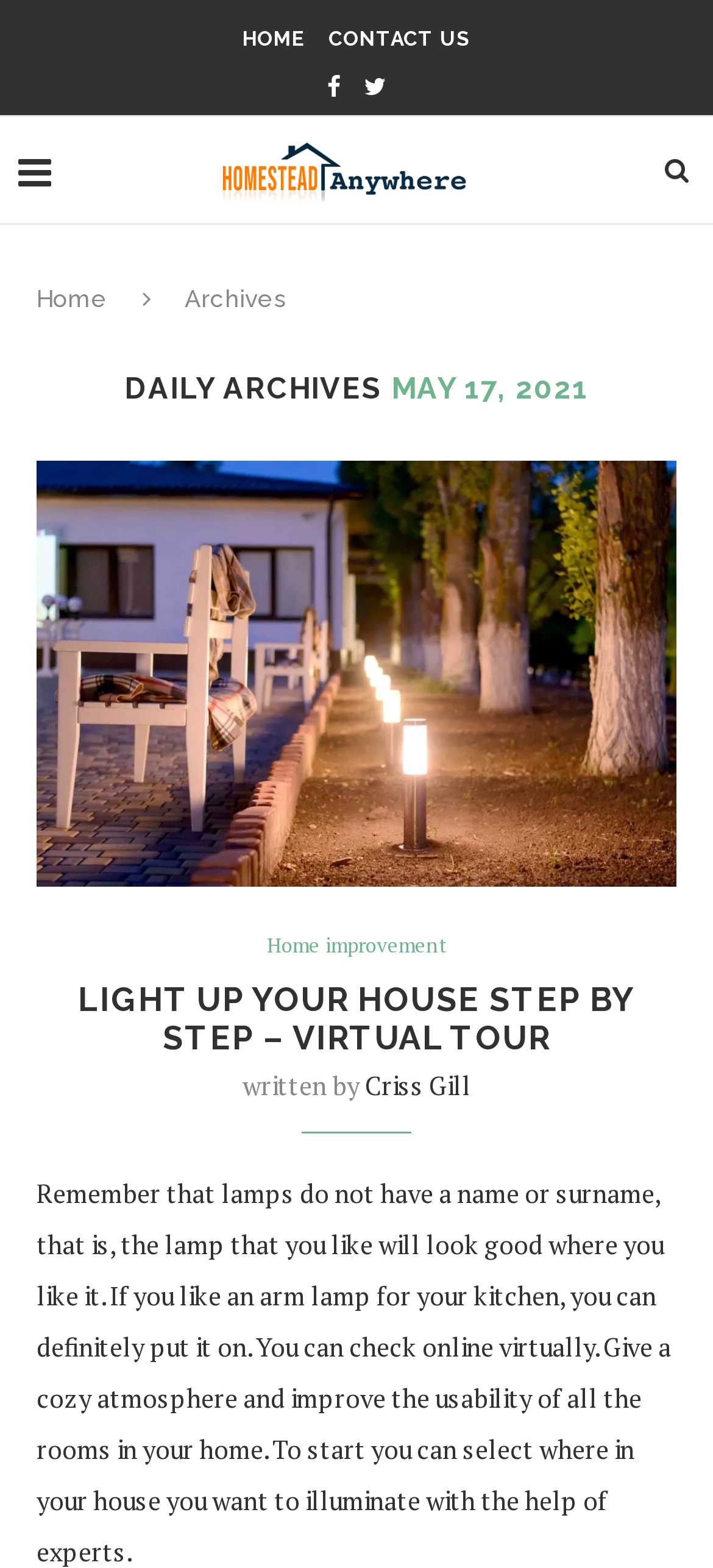Extract the bounding box coordinates for the UI element described by the text: "Home improvement". The coordinates should be in the form of [left, top, right, bottom] with values between 0 and 1.

[0.374, 0.596, 0.626, 0.612]